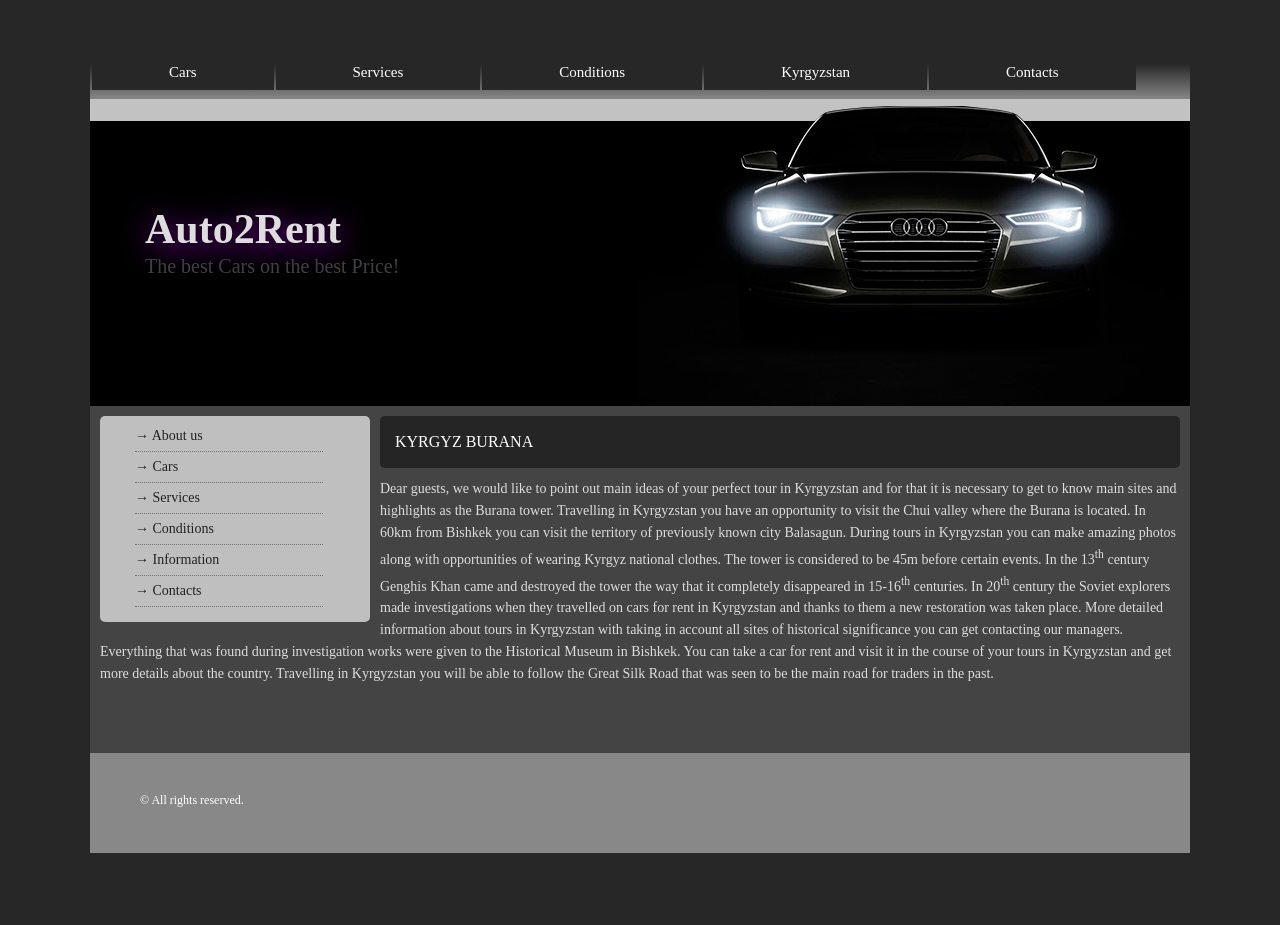Could you provide the bounding box coordinates for the portion of the screen to click to complete this instruction: "Learn more about the company by clicking on 'About us'"?

[0.105, 0.463, 0.158, 0.479]